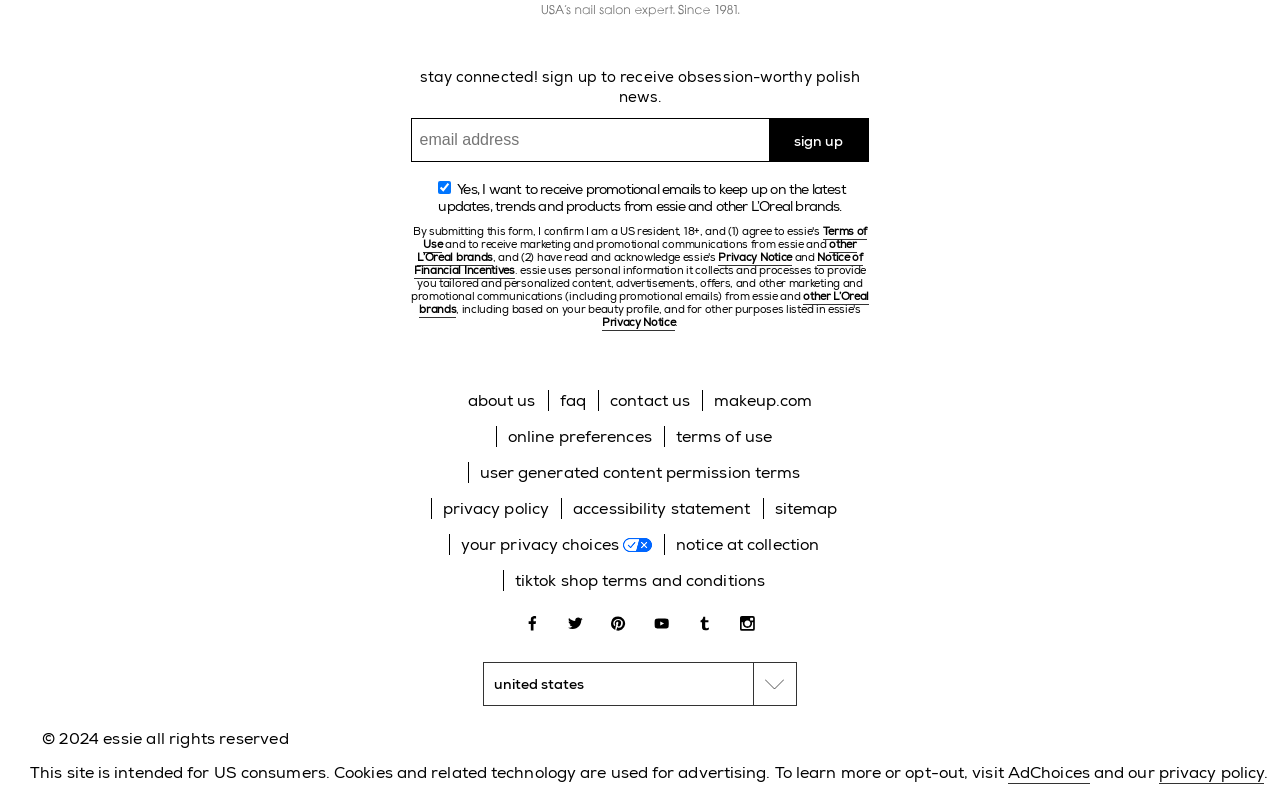Give a one-word or phrase response to the following question: What is the function of the 'country selector'?

Select country